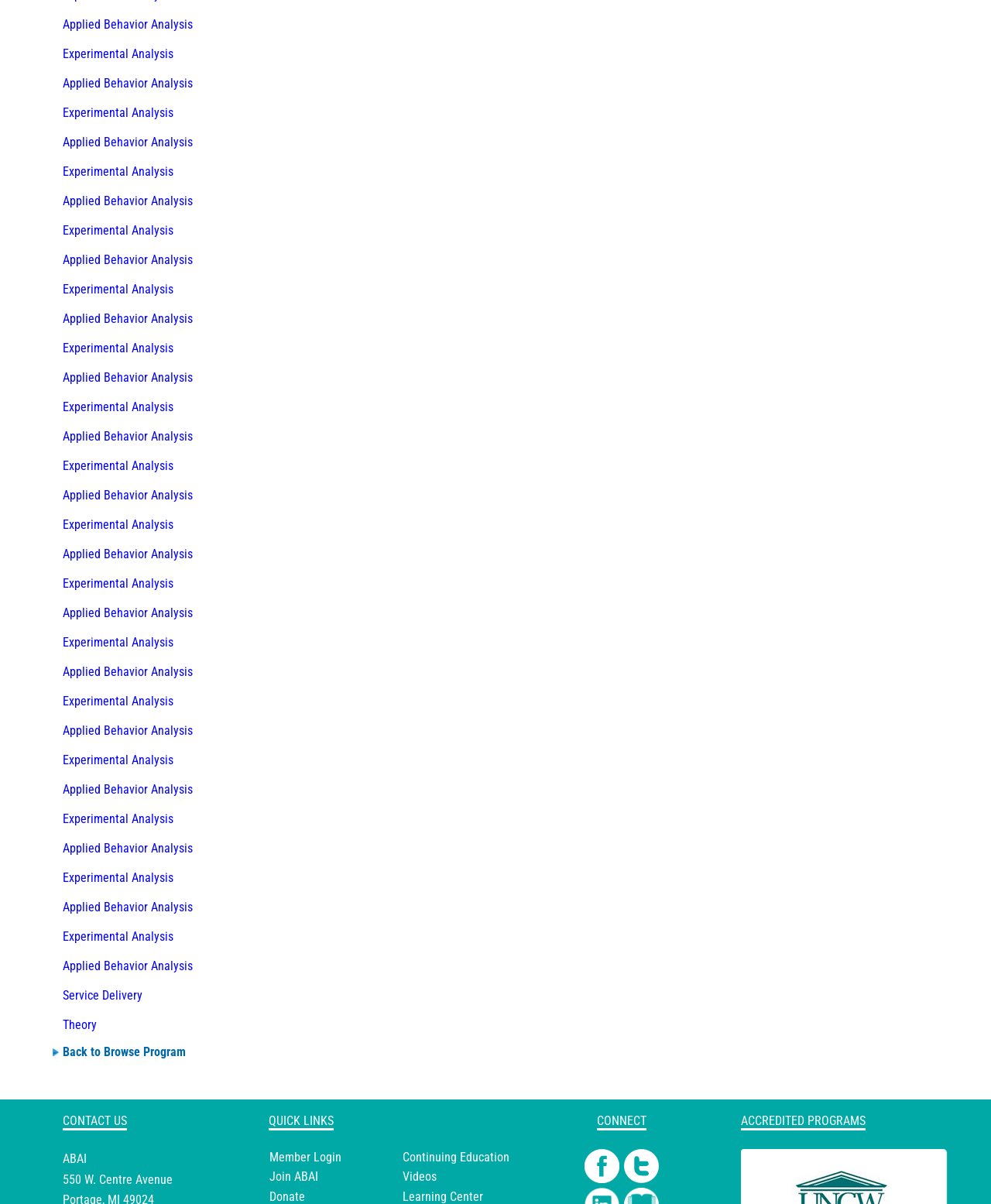Please identify the bounding box coordinates for the region that you need to click to follow this instruction: "Click on 'Donate'".

[0.272, 0.987, 0.308, 1.0]